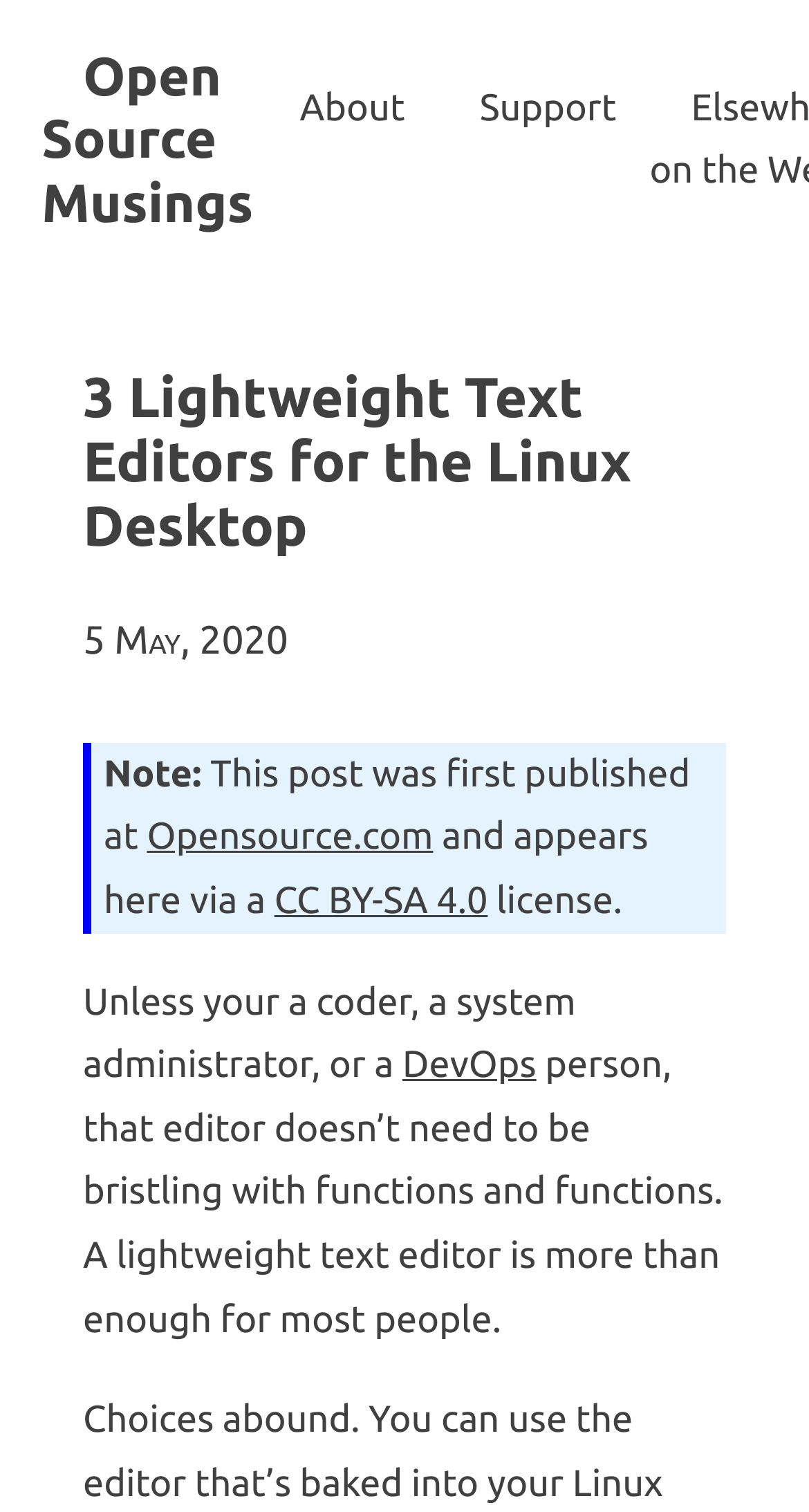Where was the post first published?
Ensure your answer is thorough and detailed.

I found where the post was first published by looking at the link element that says 'Opensource.com' which is located at the top of the page.